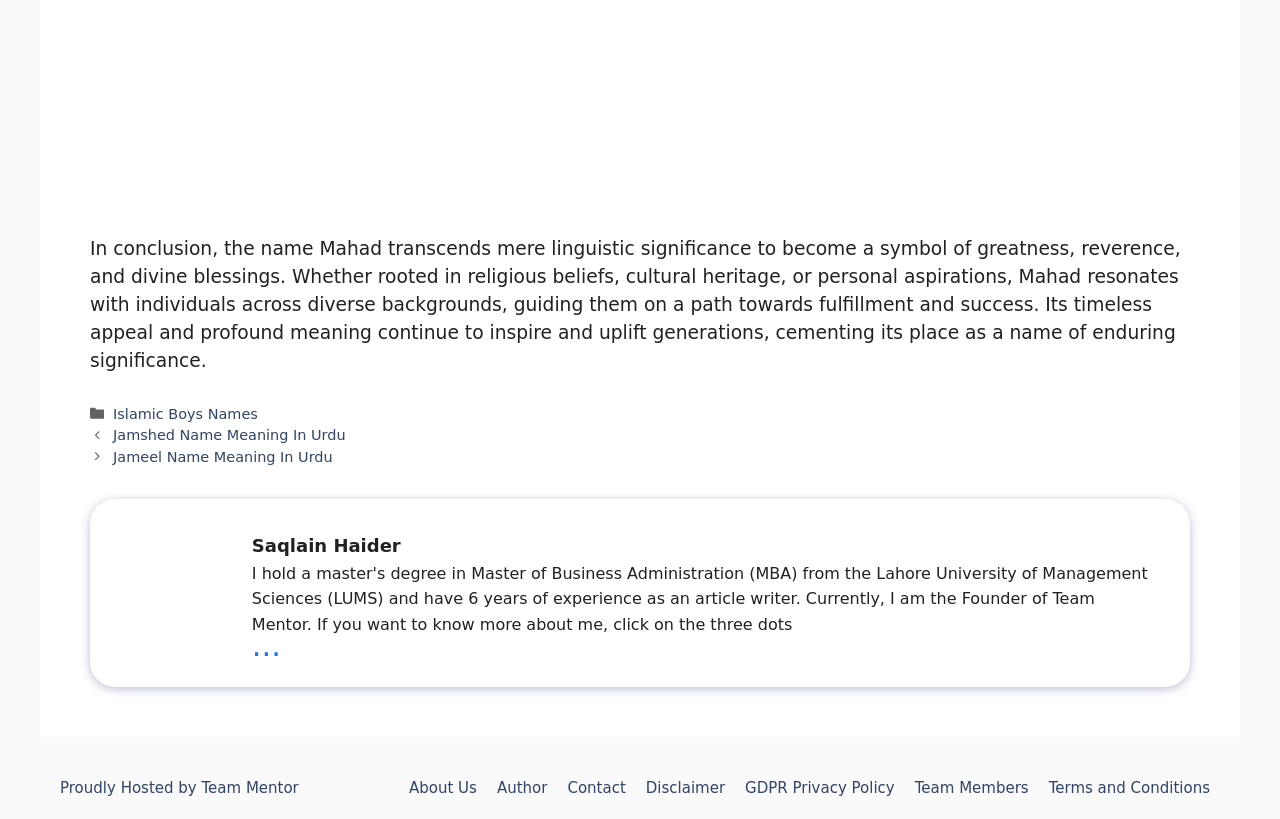Answer the following query with a single word or phrase:
What is the purpose of the links in the footer?

Navigation